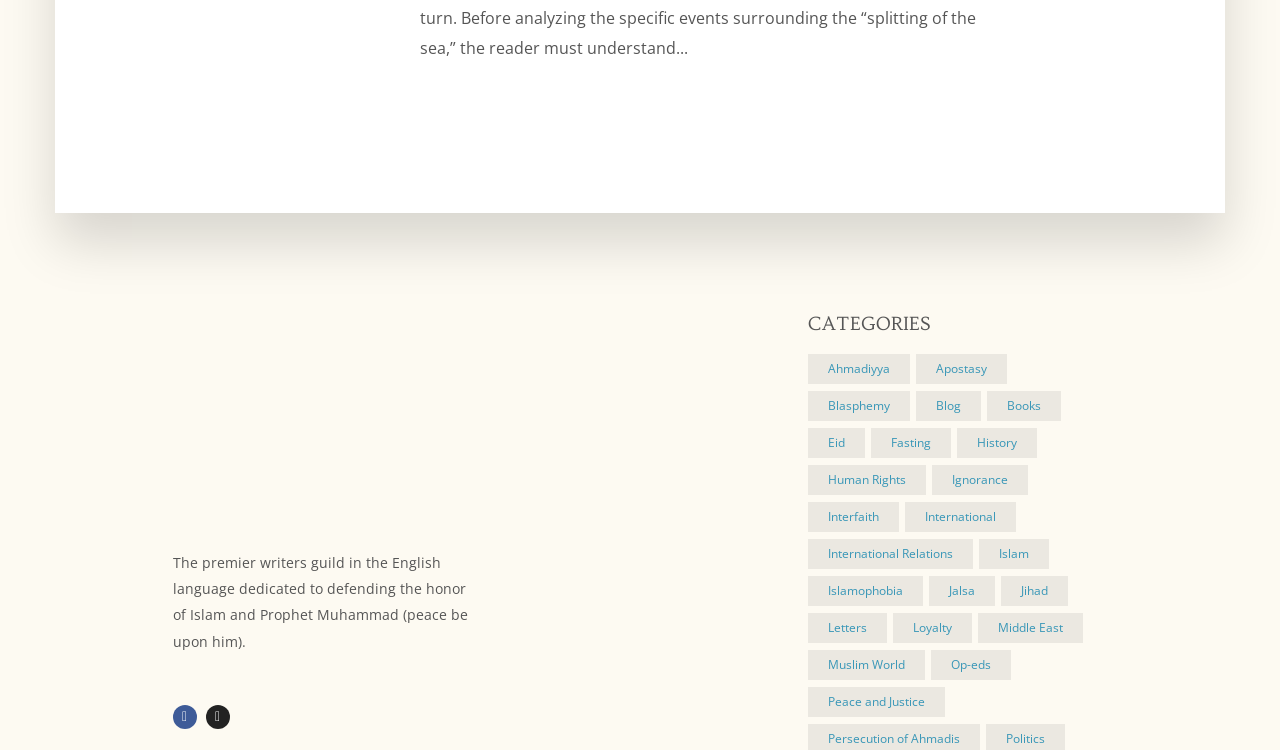Select the bounding box coordinates of the element I need to click to carry out the following instruction: "Scan the QR code".

None